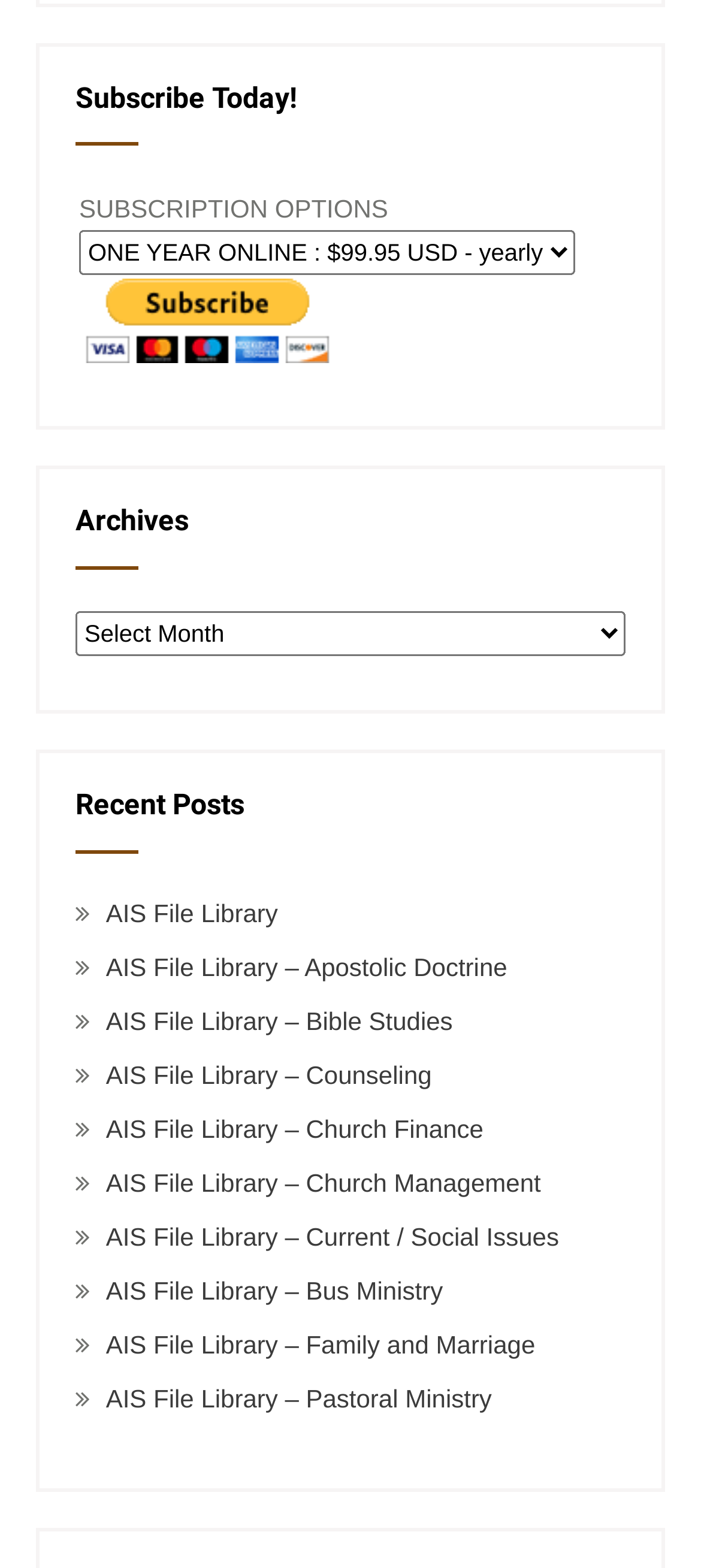Please pinpoint the bounding box coordinates for the region I should click to adhere to this instruction: "Visit AIS File Library".

[0.151, 0.573, 0.396, 0.591]